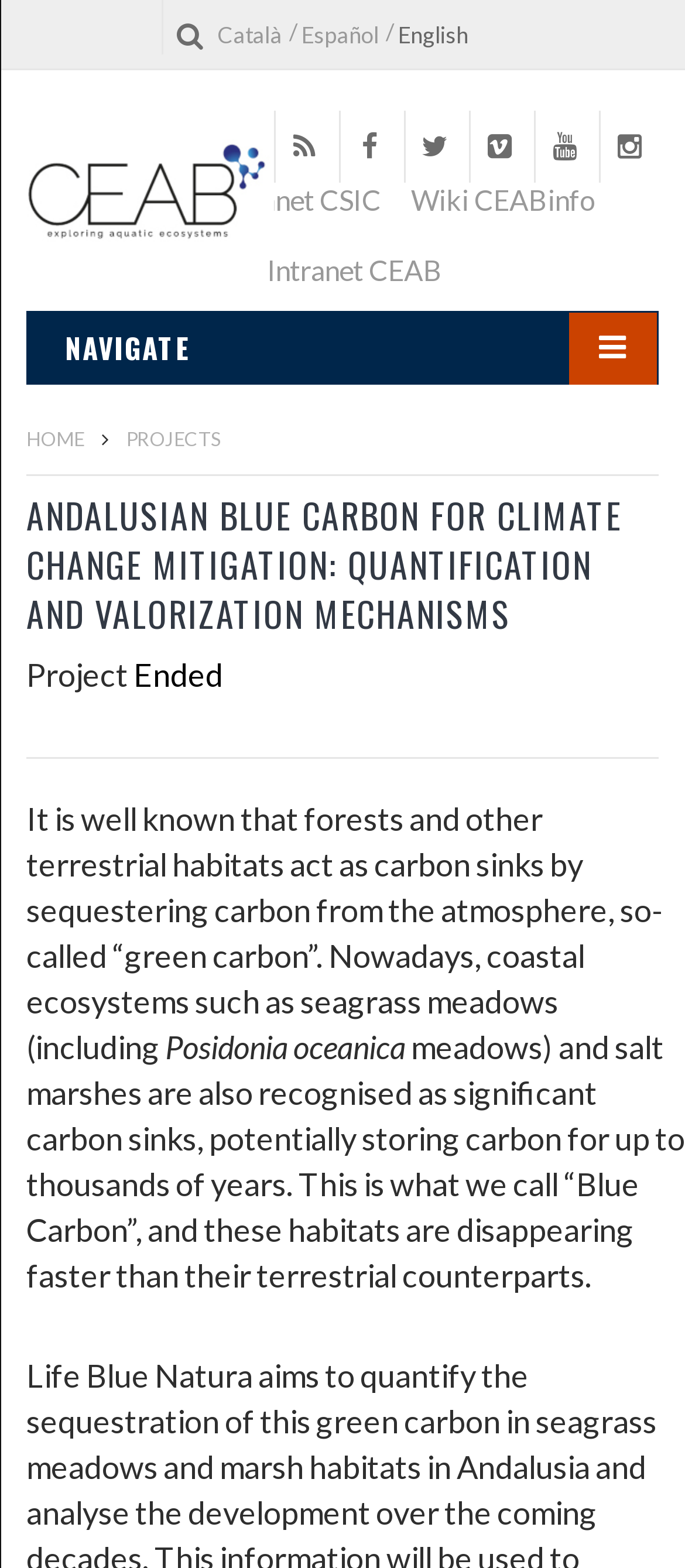Highlight the bounding box coordinates of the element that should be clicked to carry out the following instruction: "Read about PROJECTS". The coordinates must be given as four float numbers ranging from 0 to 1, i.e., [left, top, right, bottom].

[0.185, 0.272, 0.323, 0.287]